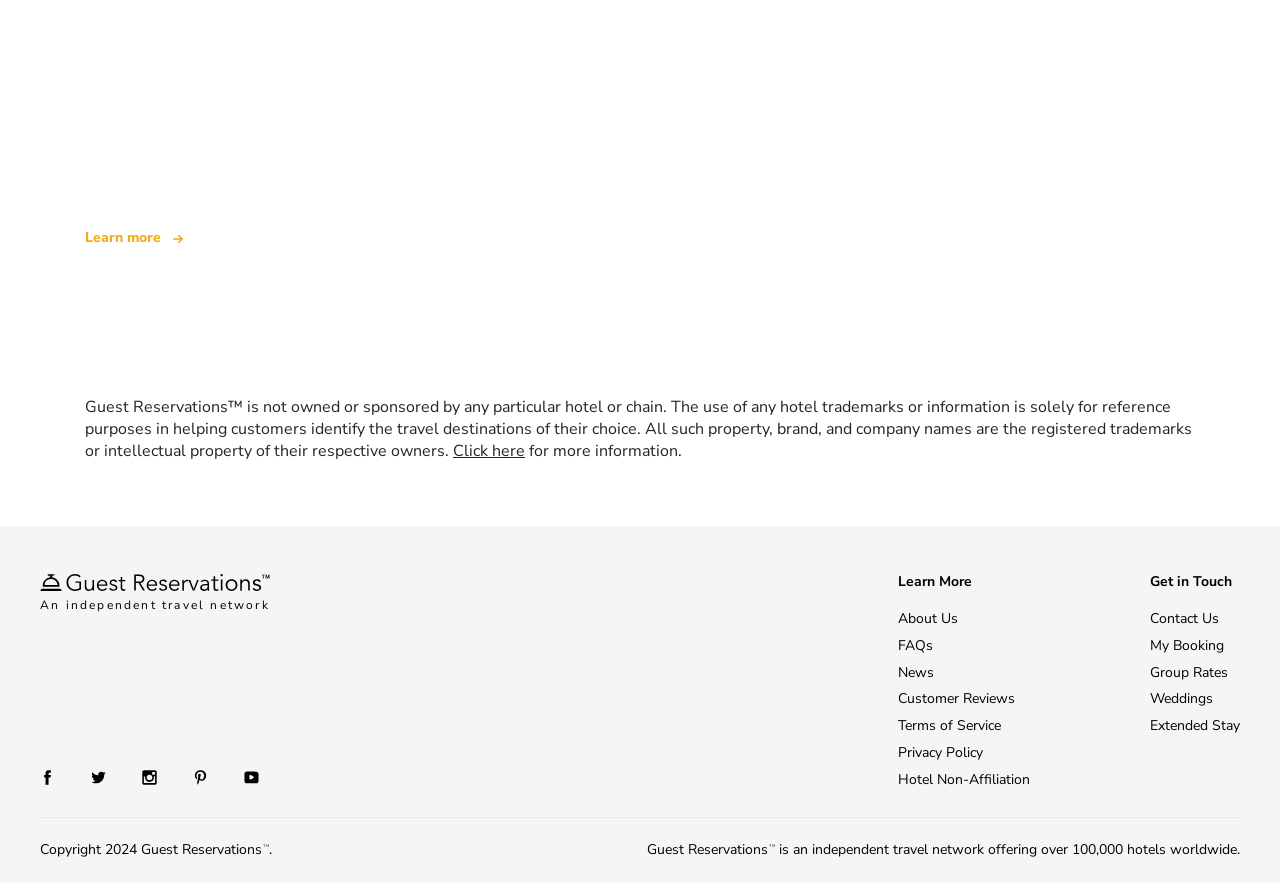What is the name of the travel network?
Offer a detailed and exhaustive answer to the question.

The name of the travel network can be found in the logo at the top of the page, which says 'Guest Reservations'. This is also confirmed by the text 'Guest Reservations is an independent travel network' at the bottom of the page.